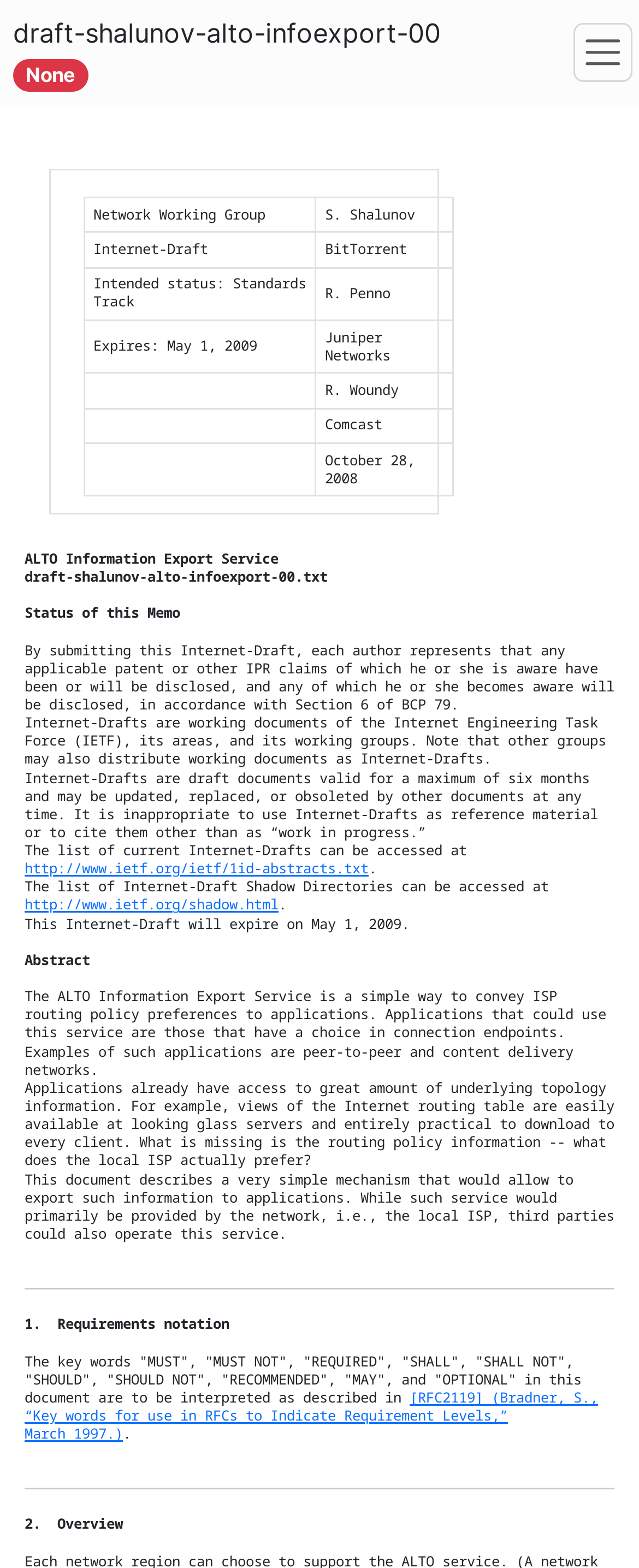Using the information shown in the image, answer the question with as much detail as possible: What type of applications can use the ALTO Information Export Service?

The webpage mentions that applications that have a choice in connection endpoints can use the ALTO Information Export Service. Examples of such applications are peer-to-peer and content delivery networks, which are mentioned in the abstract section of the webpage.